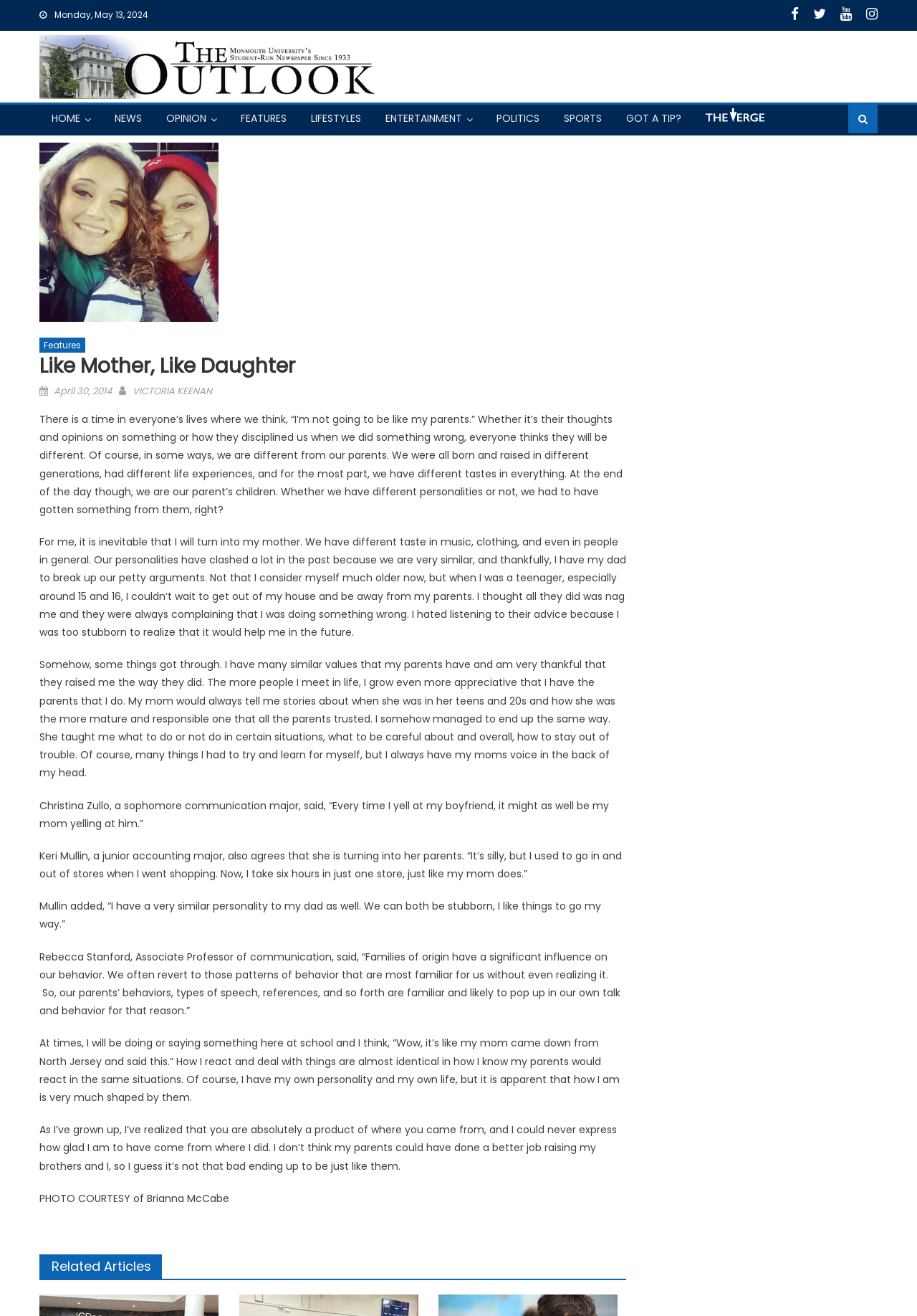Identify the bounding box coordinates of the clickable section necessary to follow the following instruction: "Click the 'HOME' link". The coordinates should be presented as four float numbers from 0 to 1, i.e., [left, top, right, bottom].

[0.045, 0.079, 0.099, 0.1]